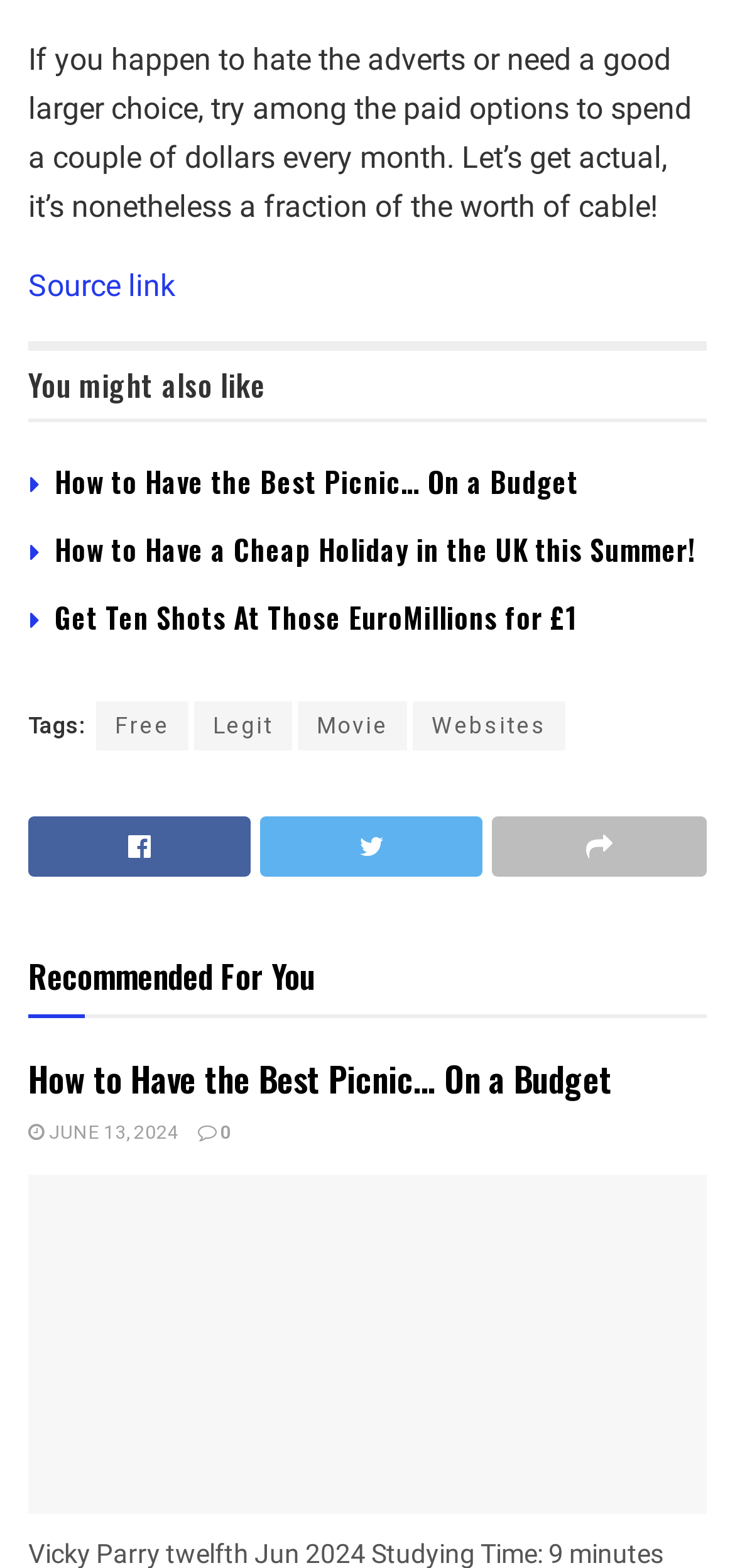Locate the bounding box coordinates of the item that should be clicked to fulfill the instruction: "Click on the 'Recommended For You' heading".

[0.038, 0.602, 0.428, 0.645]